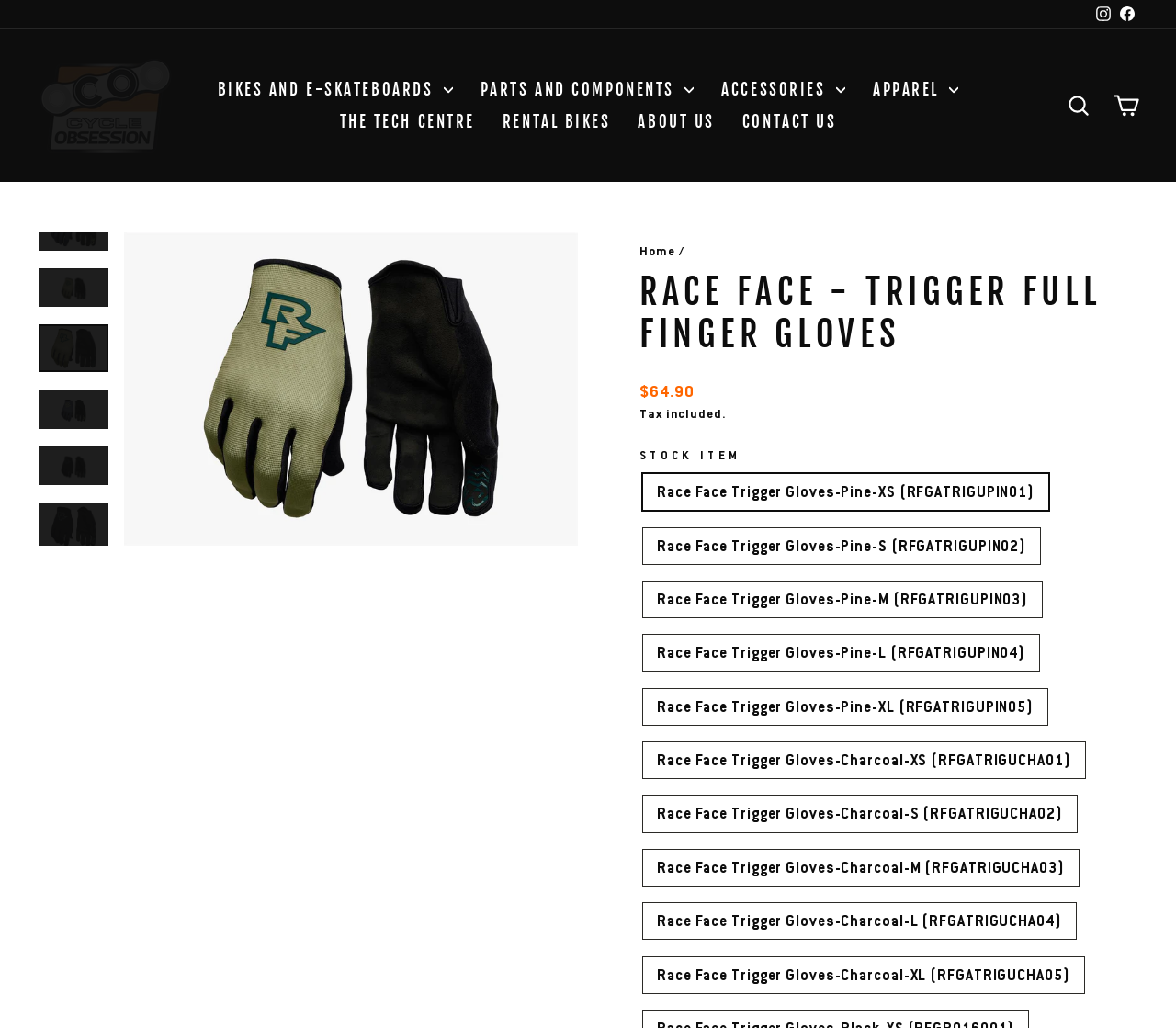Highlight the bounding box coordinates of the region I should click on to meet the following instruction: "Click the Instagram link".

[0.928, 0.0, 0.948, 0.028]